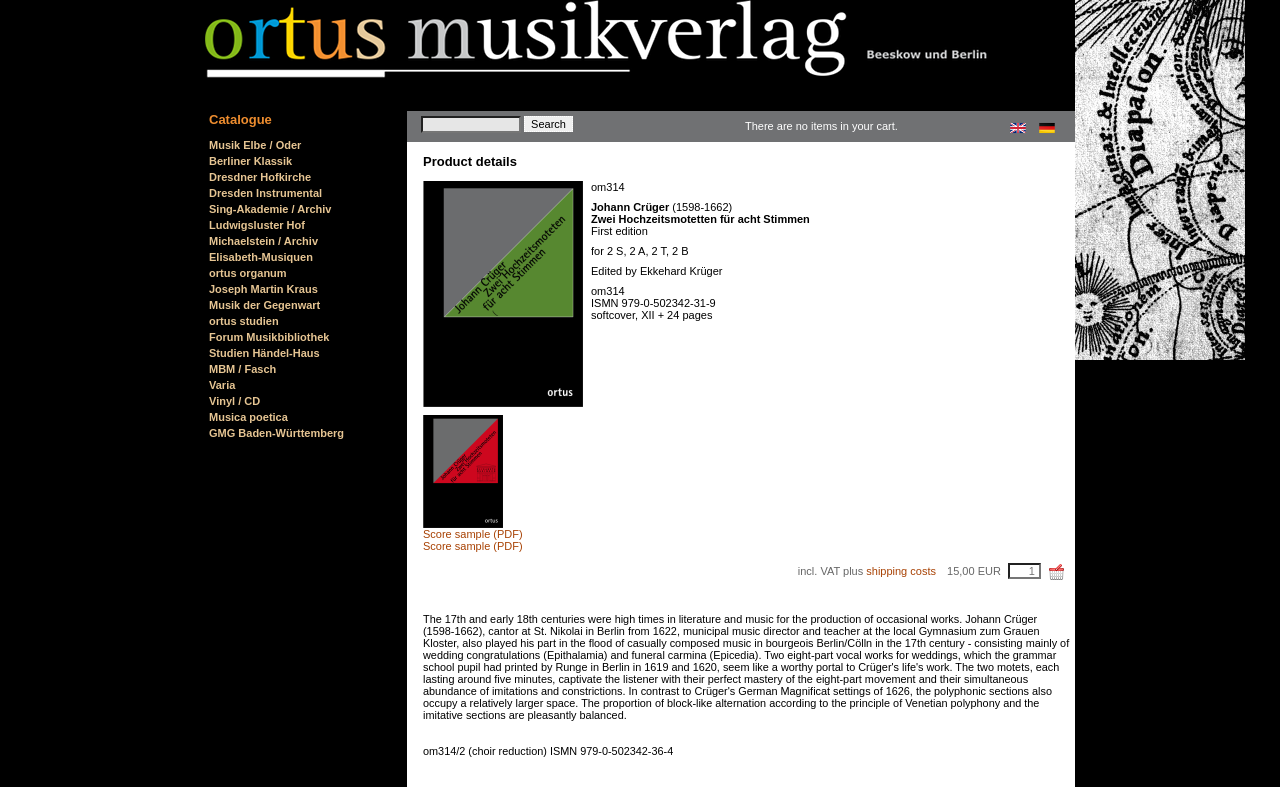What is the editor's name?
Please give a detailed and elaborate answer to the question.

I found the editor's name by looking at the text elements on the webpage. Specifically, I found the text 'Edited by Ekkehard Krüger' which indicates the editor's name.